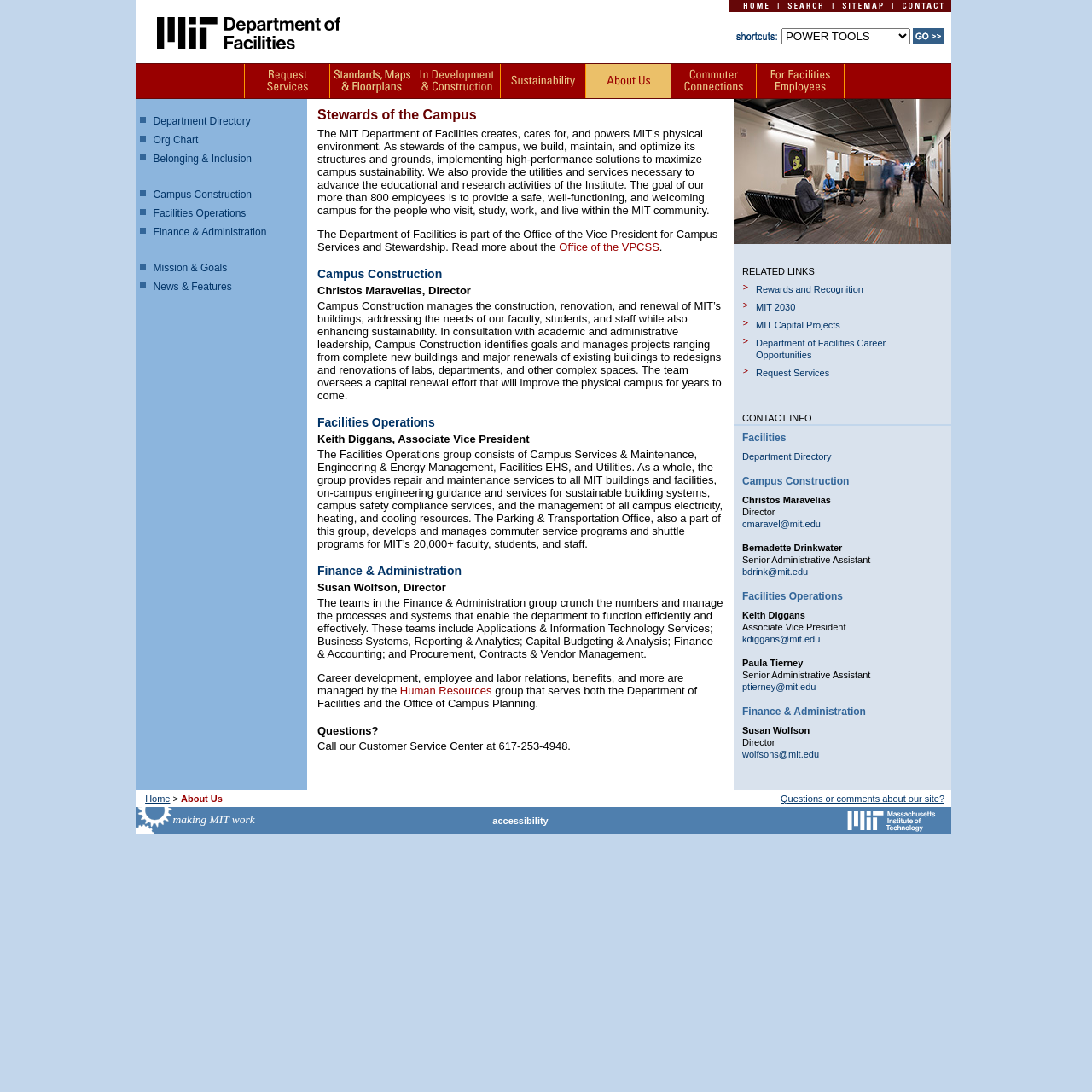Summarize the webpage with a detailed and informative caption.

The webpage is about MIT Facilities, specifically the "About Us" section. At the top, there is a navigation bar with several links, including "Home", "Search", "Sitemap", "Contact", and "Shortcuts", each accompanied by an image. Below the navigation bar, there is a table with two columns. The left column contains an image, while the right column has a list of links, including "Request Services", "Maps & Floor Plans", "In Development & Construction", "Sustainability", "About Us", "Parking and Transportation", and "For Facilities Employees", each with an accompanying image.

Below this table, there is another table with a single column, containing a list of links, including "Department Directory", "Org Chart", "Belonging & Inclusion", "Campus Construction", "Facilities Operations", "Finance & Administration", "Mission & Goals", and "News & Features". Each link is preceded by an image of a navigation bullet, and some of them have additional images.